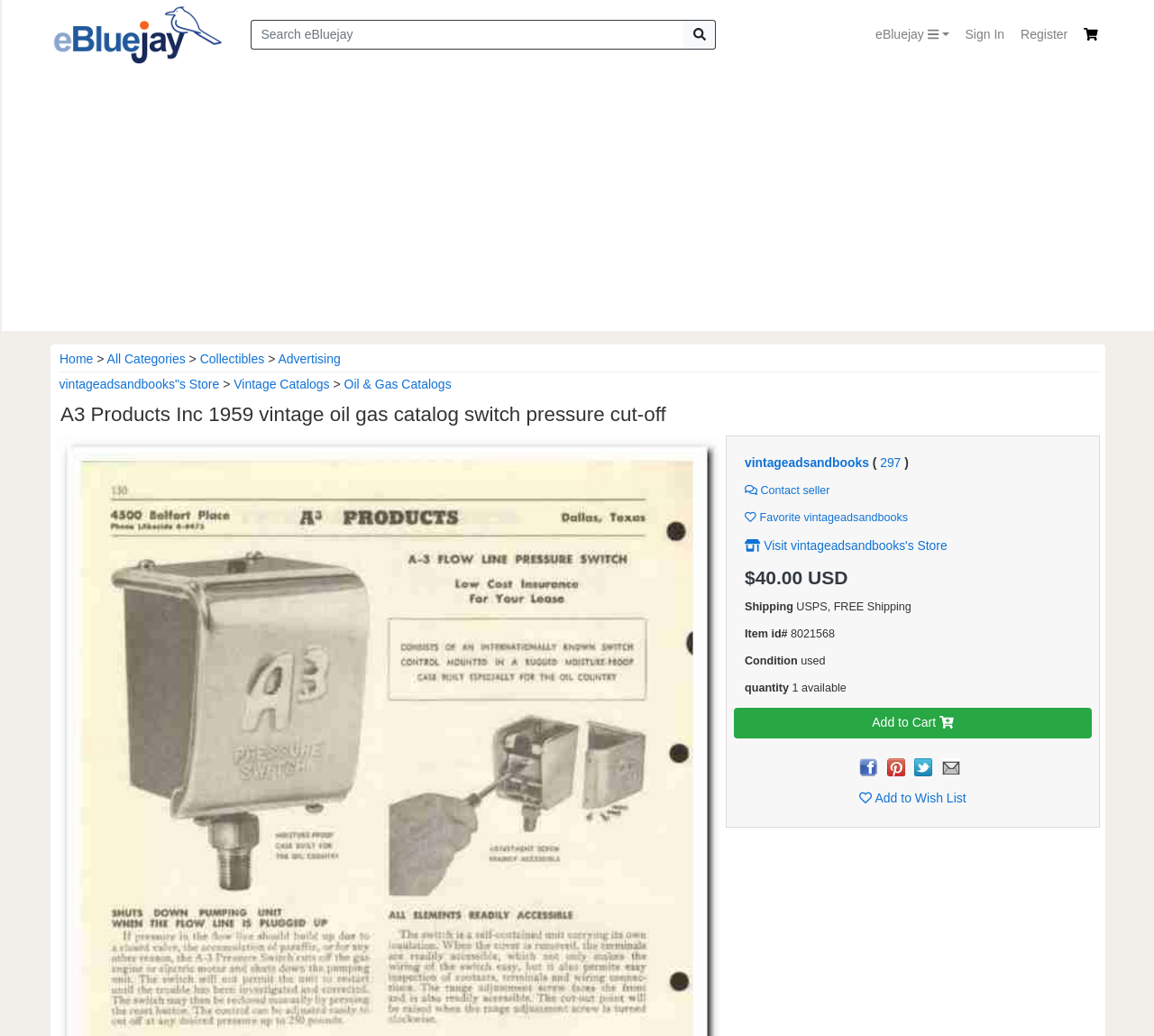Please respond in a single word or phrase: 
What is the shipping method for the vintage oil gas catalog?

USPS